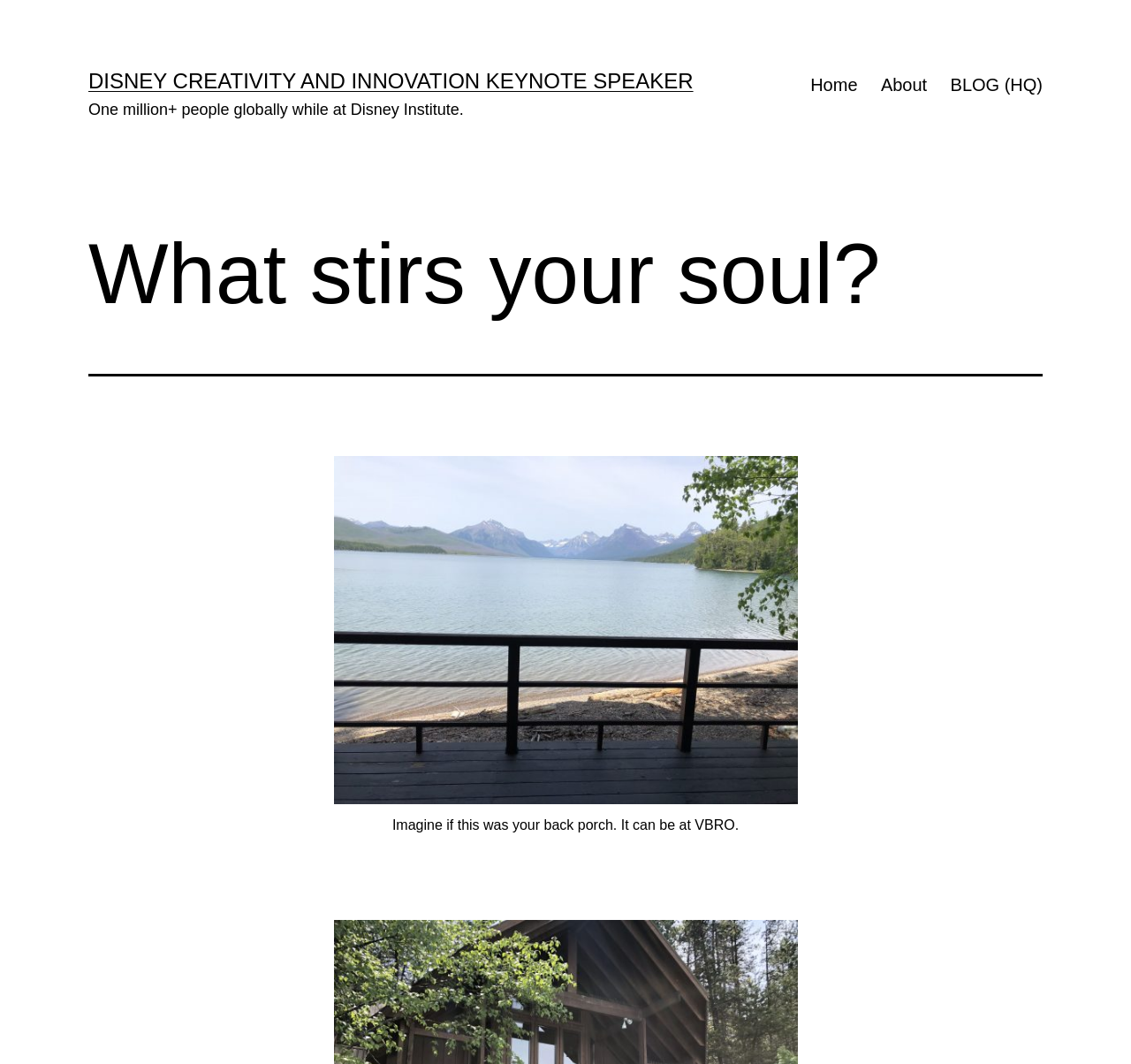Given the description of the UI element: "BLOG (HQ)", predict the bounding box coordinates in the form of [left, top, right, bottom], with each value being a float between 0 and 1.

[0.83, 0.06, 0.932, 0.101]